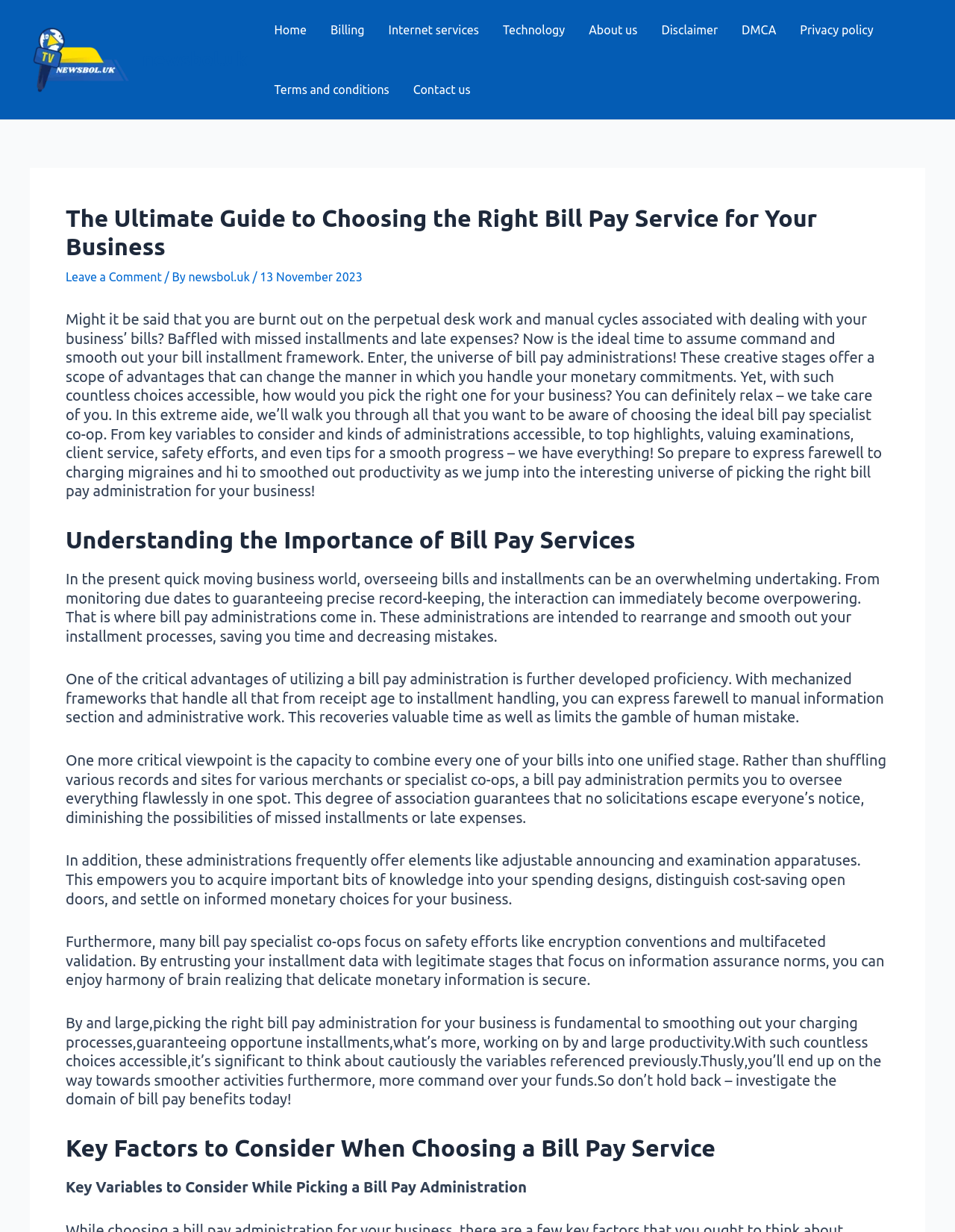What is the ultimate goal of choosing the right bill pay service?
Using the image as a reference, give a one-word or short phrase answer.

Smoother operations